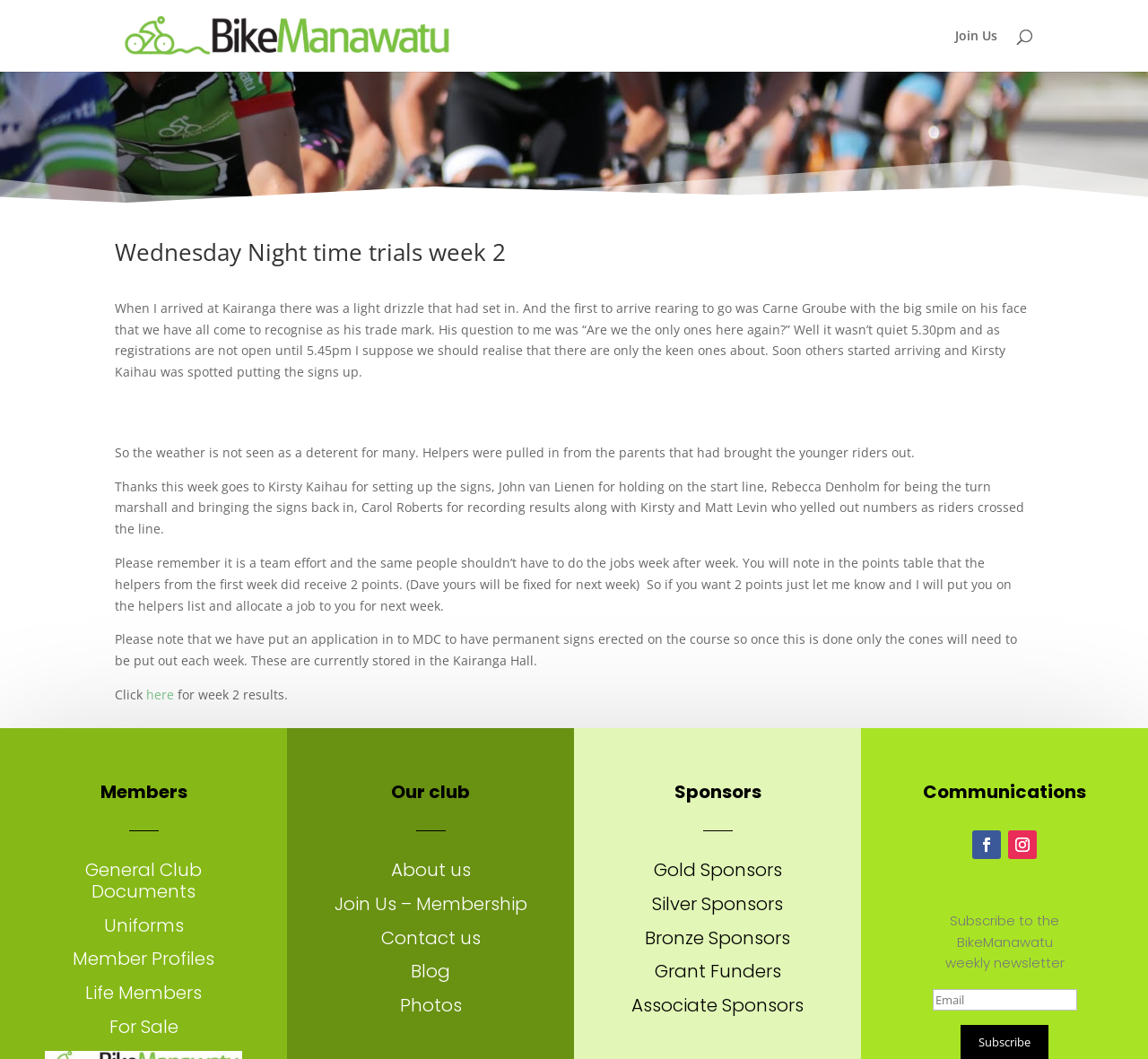Predict the bounding box coordinates for the UI element described as: "Follow". The coordinates should be four float numbers between 0 and 1, presented as [left, top, right, bottom].

[0.847, 0.784, 0.872, 0.811]